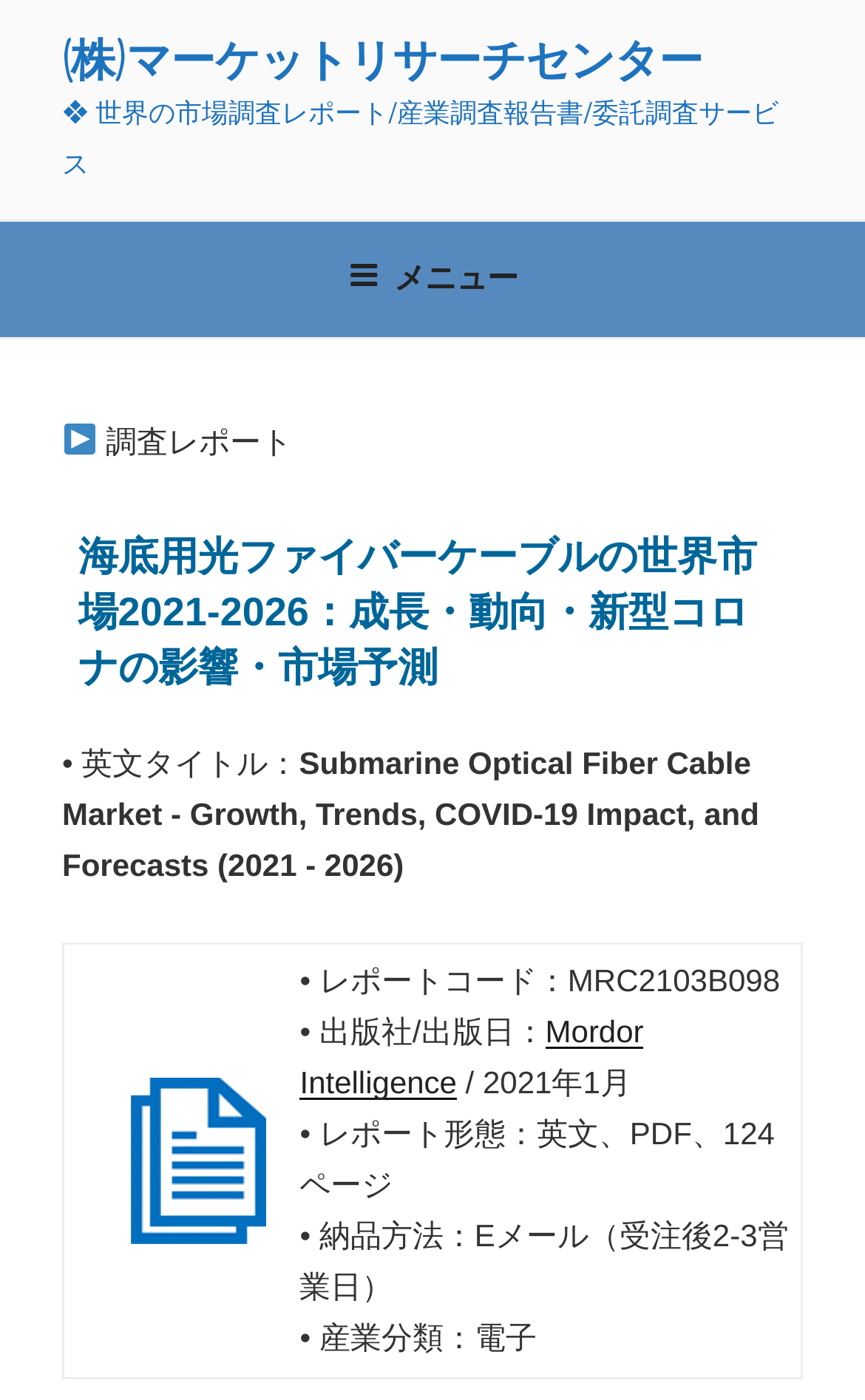Provide a thorough description of this webpage.

The webpage appears to be a market research report on the Submarine Optical Fiber Cable Market. At the top, there is a link to the company "(株)マーケットリサーチセンター" and a static text "❖ 世界の市場調査レポート/産業調査報告書/委託調査サービス". Below this, there is a navigation menu labeled "トップメニュー" with a button "メニュー" that expands to reveal a header section.

In the header section, there is an image of a triangle "▶" followed by the static text "調査レポート". The main title of the report "海底用光ファイバーケーブルの世界市場2021-2026：成長・動向・新型コロナの影響・市場予測" is displayed prominently. Below this, there is a static text "• 英文タイトル：" followed by the English title "Submarine Optical Fiber Cable Market - Growth, Trends, COVID-19 Impact, and Forecasts (2021 - 2026)".

The main content of the report is presented in a table with a single row. The table cell contains a detailed description of the report, including its title, market size, and market forecast. There is also an image associated with the report. To the right of the table cell, there is another table cell containing report details such as report code, publisher, publication date, report format, delivery method, and industry classification. There is also a link to the publisher "Mordor Intelligence" and several static texts describing the report details.

Overall, the webpage is organized in a clear and structured manner, with the main title and report details prominently displayed at the top, followed by the detailed report description and specifications in the table below.